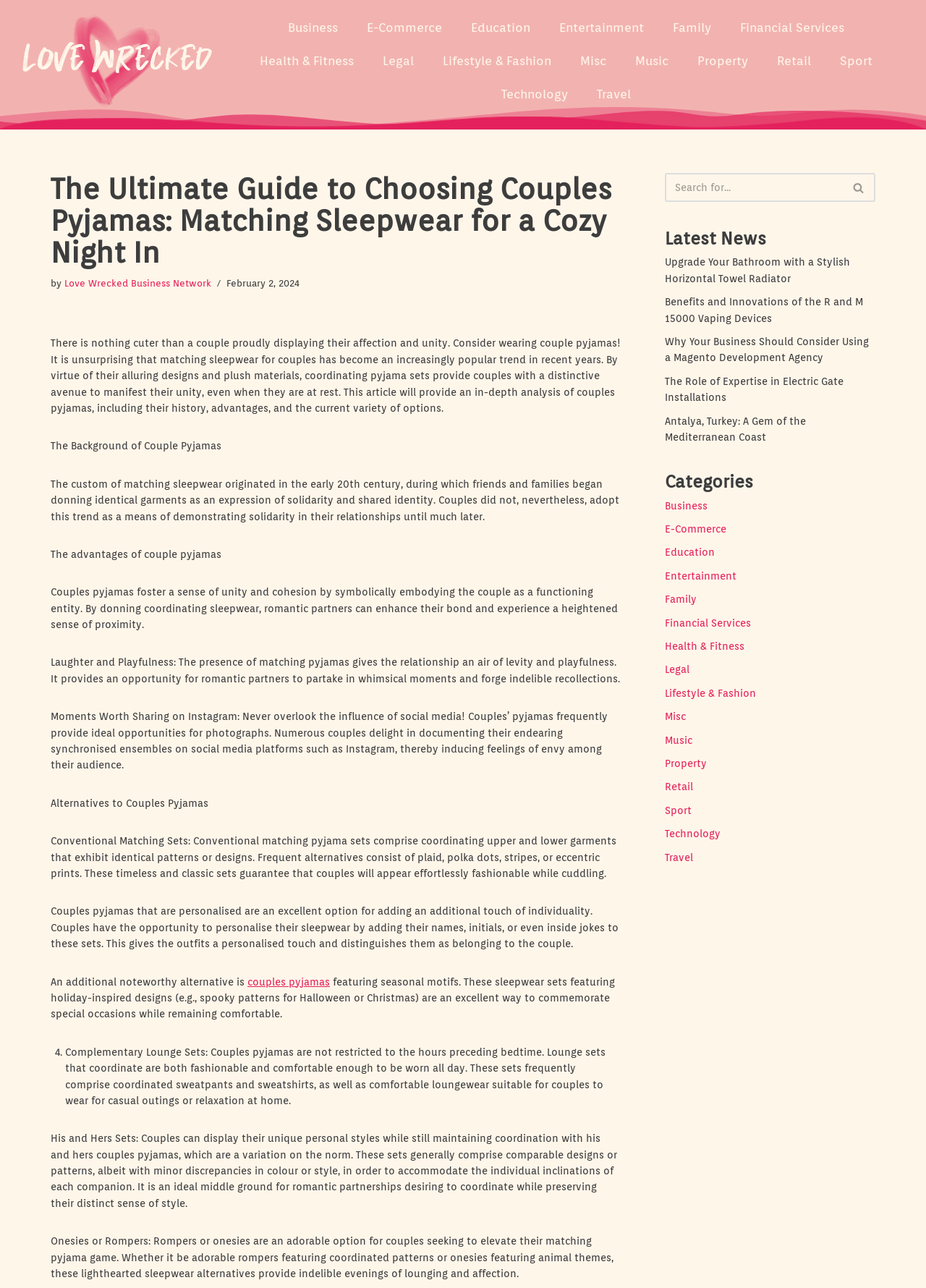From the element description: "Skip to content", extract the bounding box coordinates of the UI element. The coordinates should be expressed as four float numbers between 0 and 1, in the order [left, top, right, bottom].

[0.0, 0.018, 0.023, 0.029]